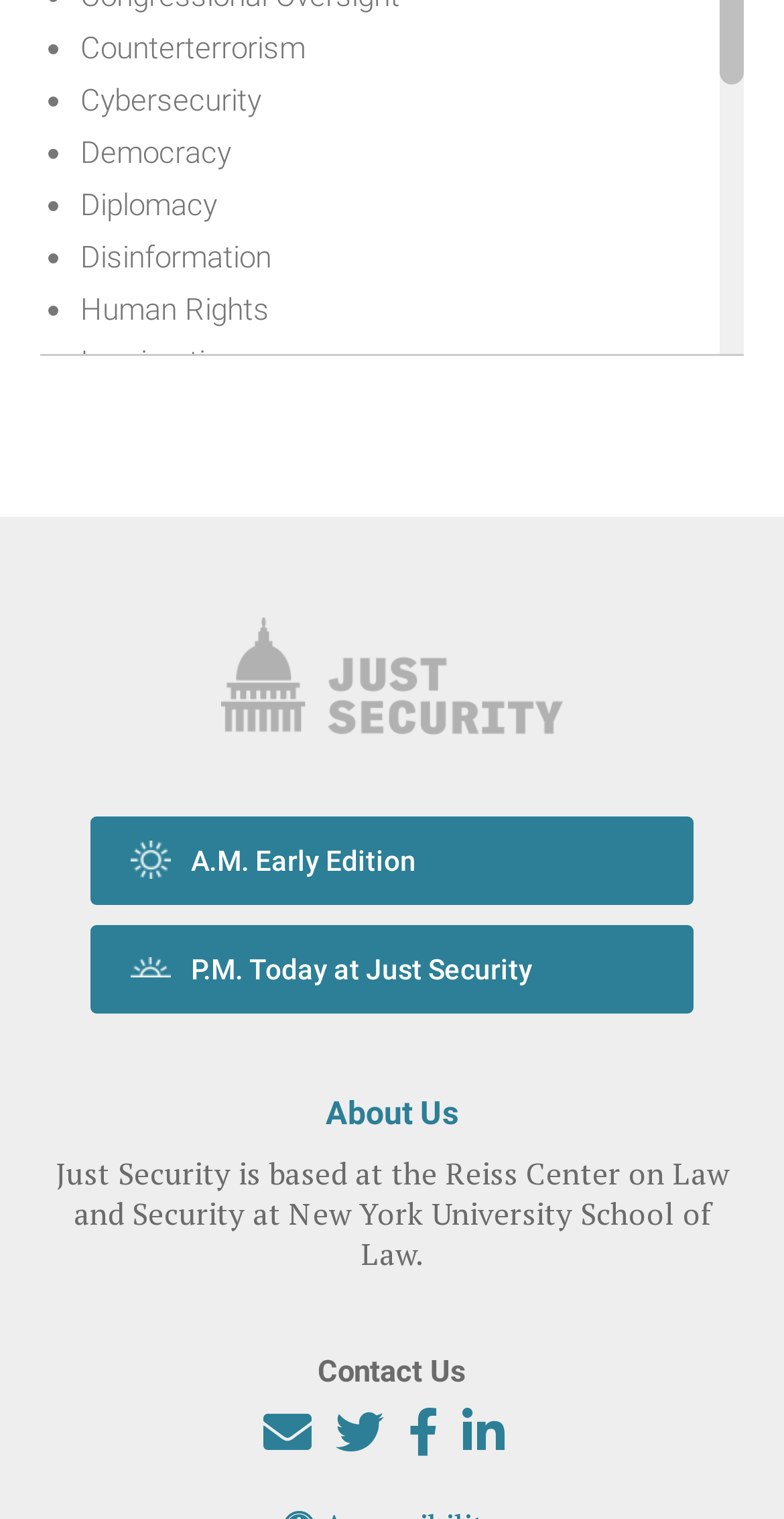Determine the bounding box coordinates of the clickable element to achieve the following action: 'view the article 'Key Takeaways from Biden Administration Report on Israeli Use of US Weapons''. Provide the coordinates as four float values between 0 and 1, formatted as [left, top, right, bottom].

[0.051, 0.246, 0.838, 0.296]